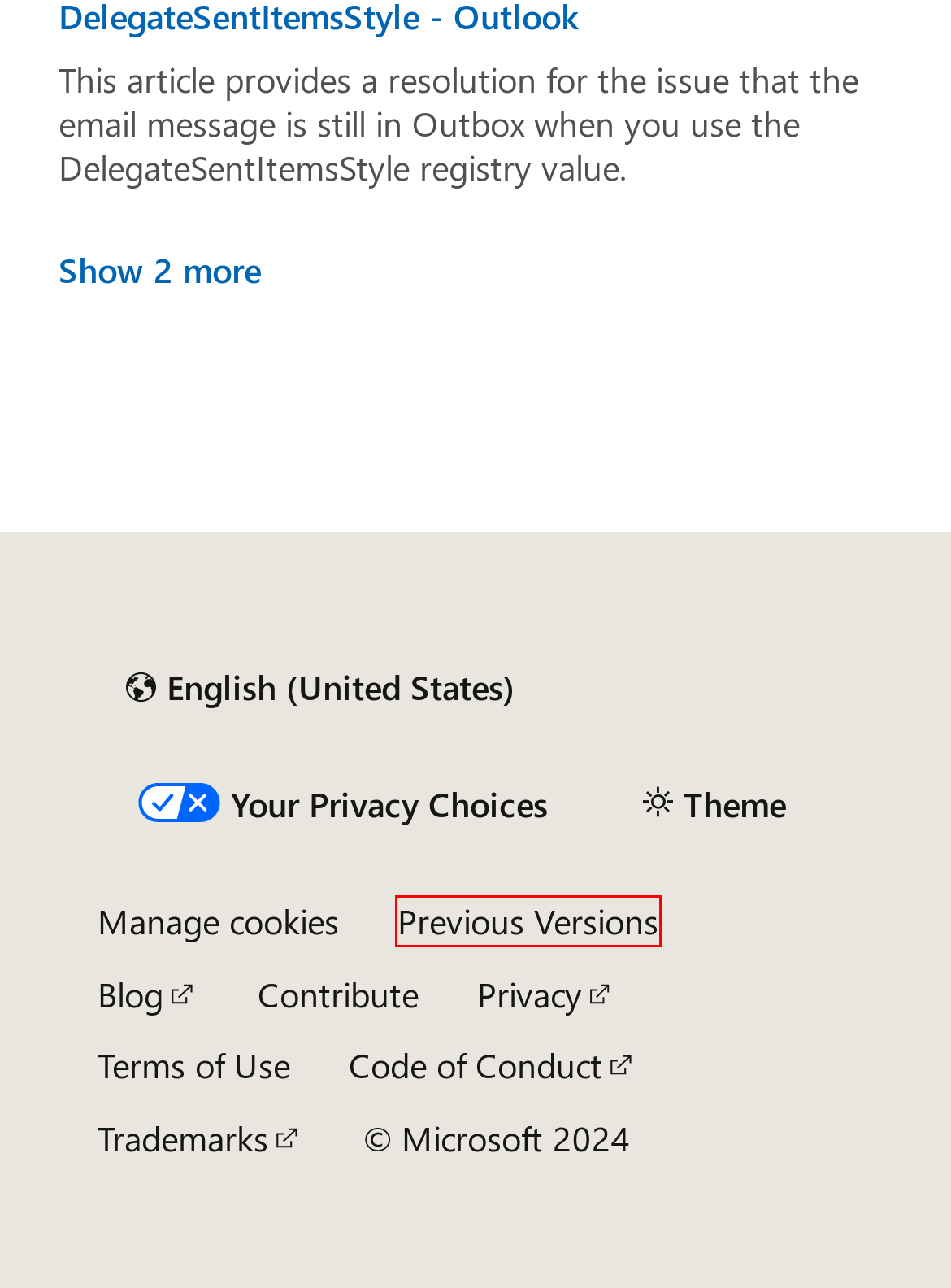You have a screenshot of a webpage with a red rectangle bounding box around a UI element. Choose the best description that matches the new page after clicking the element within the bounding box. The candidate descriptions are:
A. Trademark and Brand Guidelines | Microsoft Legal
B. Microsoft Privacy Statement – Microsoft privacy
C. Third party cookie inventory - Microsoft Support
D. Terms of Use | Microsoft Learn
E. Microsoft previous versions of technical documentation | Microsoft Learn
F. Microsoft Q&A Code of Conduct | Microsoft Learn
G. Contribute to Microsoft Learn - Contributor guide | Microsoft Learn
H. Microsoft Learn Blog - Microsoft Community Hub

E